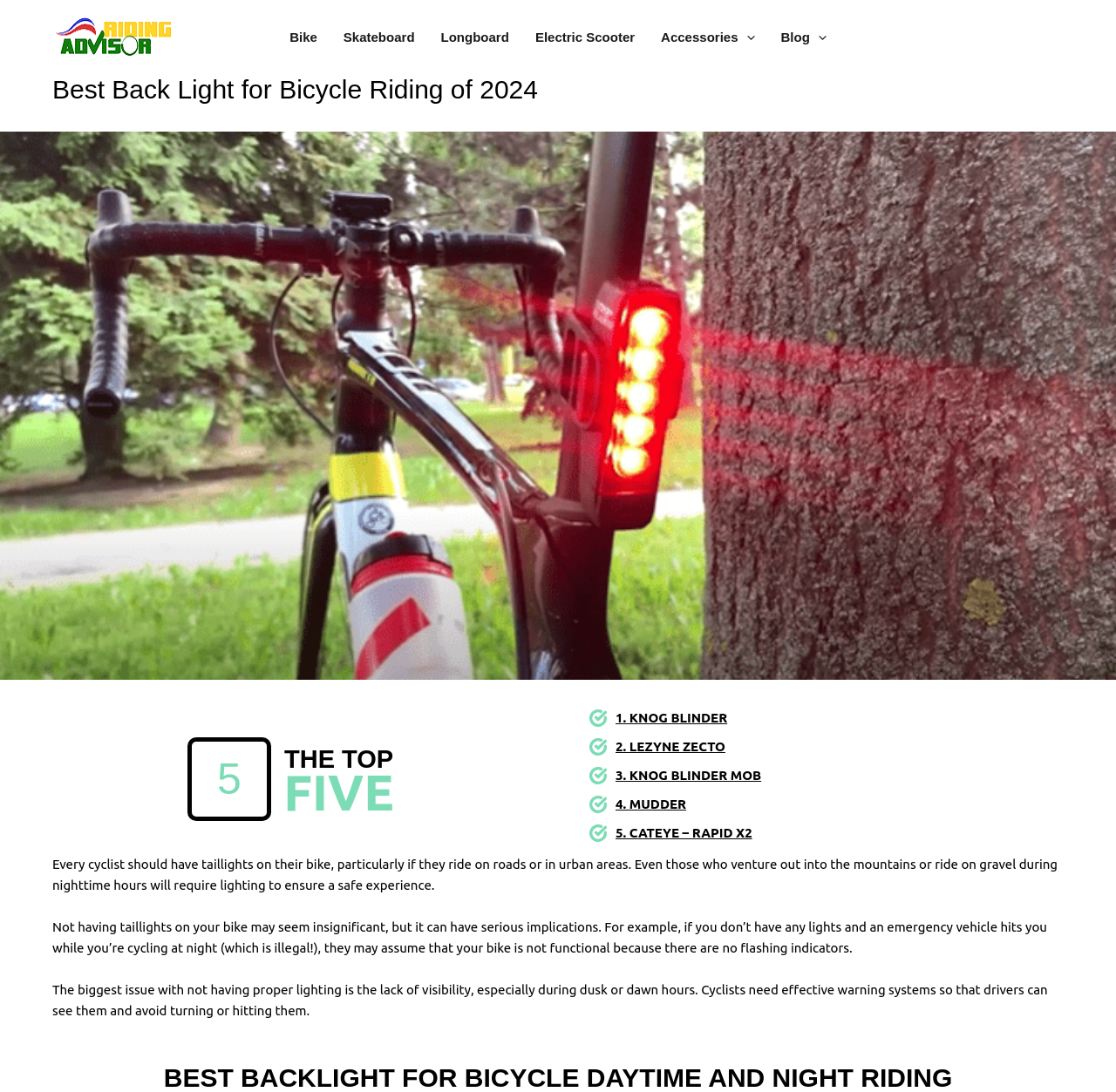What is the purpose of taillights on a bike?
Use the image to answer the question with a single word or phrase.

visibility and safety